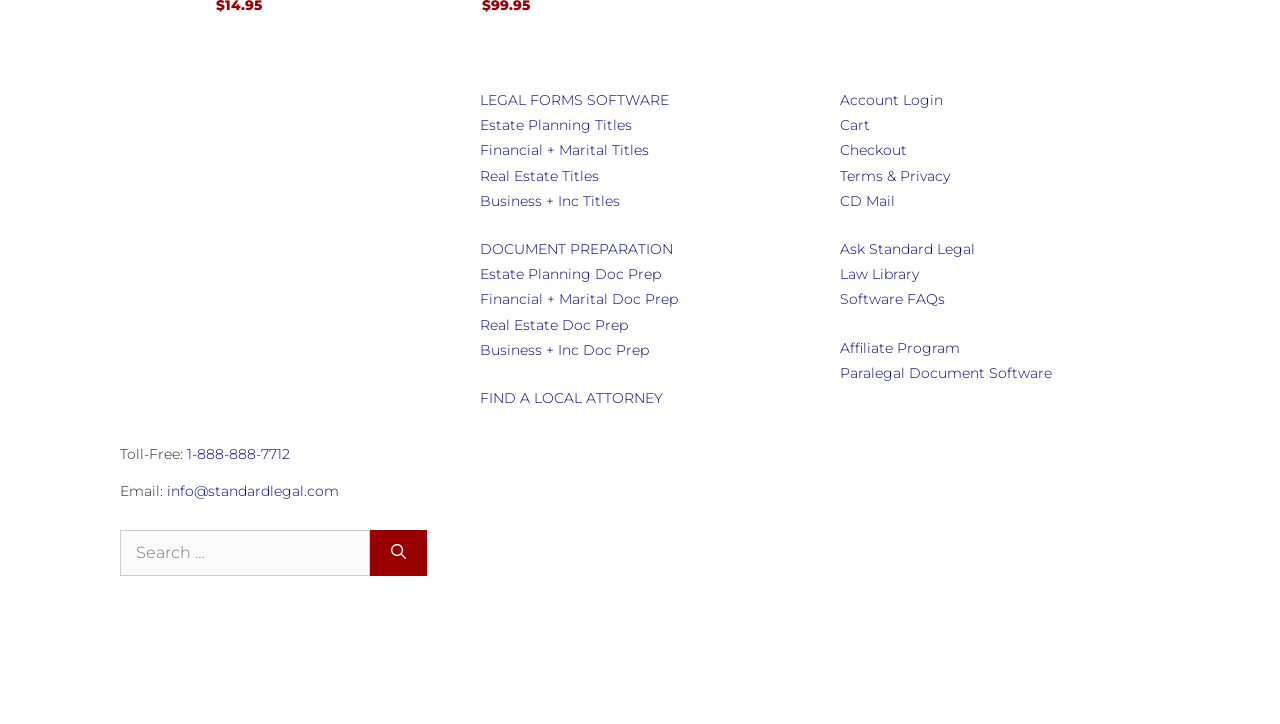Can you find the bounding box coordinates of the area I should click to execute the following instruction: "Login to your account"?

[0.656, 0.126, 0.737, 0.151]